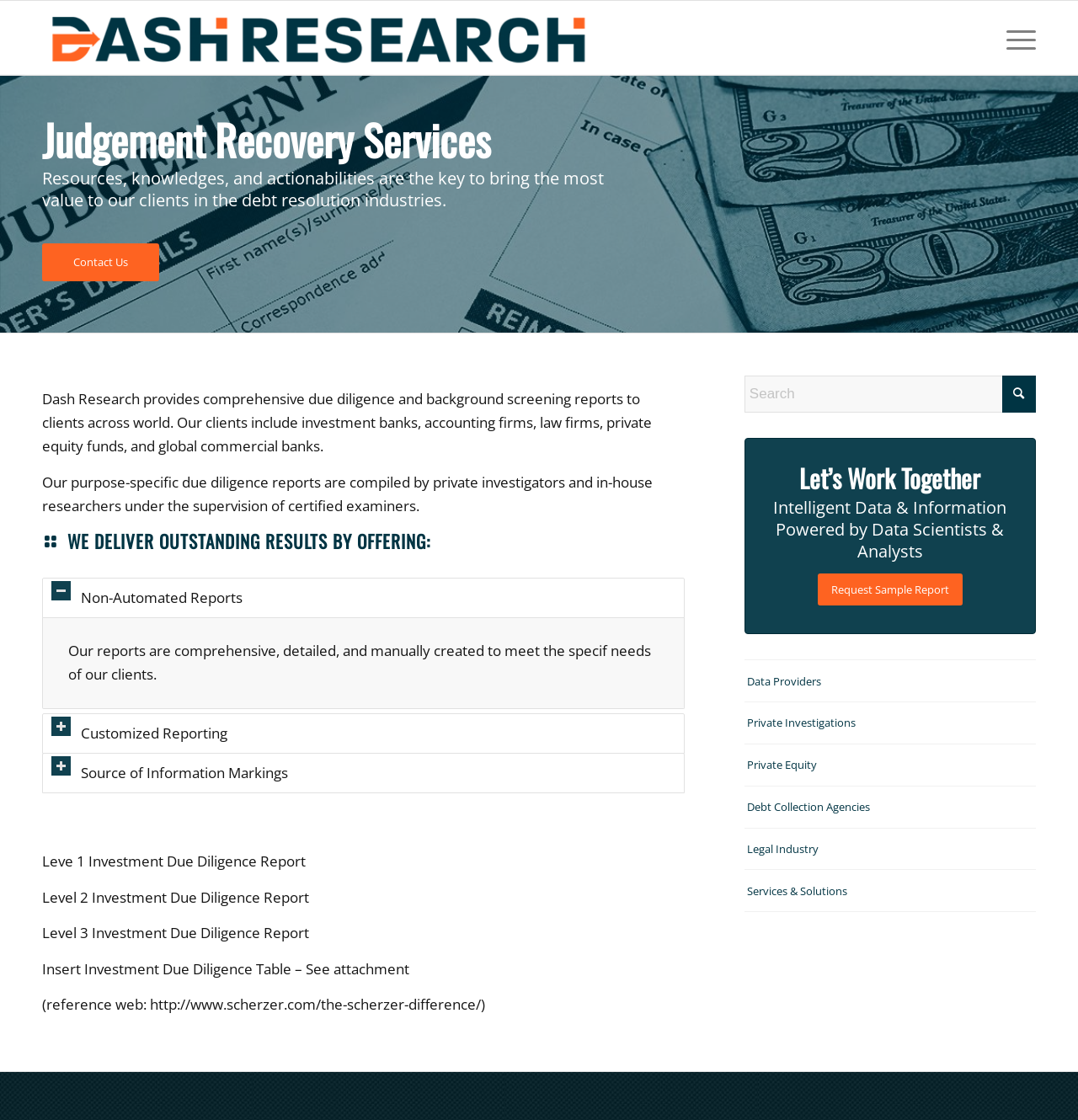Explain in detail what is displayed on the webpage.

The webpage is about Judgement Recovery services provided by Dash Research Group. At the top left, there is a link to the company's homepage, accompanied by an image with the same name. On the top right, there is a menu item labeled "Menu". 

Below the top section, there is a main content area that spans almost the entire width of the page. It starts with a heading that reads "Judgement Recovery Services", followed by a paragraph of text that explains the importance of resources, knowledge, and actionability in the debt resolution industry. 

Underneath, there is a link to "Contact Us" and then a section that describes the services provided by Dash Research Group, including comprehensive due diligence and background screening reports. The text explains that these reports are compiled by private investigators and in-house researchers under the supervision of certified examiners.

Further down, there is an article section that highlights the outstanding results delivered by the company. It features a heading that reads "WE DELIVER OUTSTANDING RESULTS BY OFFERING:" and is followed by a series of tabs, including "Non-Automated Reports", "Customized Reporting", and "Source of Information Markings". Each tab has a brief description of the service offered.

Below the tabs, there are several sections of text that describe different levels of investment due diligence reports, including Level 1, Level 2, and Level 3. There is also a reference to an external website and an attachment.

On the right side of the page, there is a search bar with a button and a textbox. Below the search bar, there is a heading that reads "Let’s Work Together", followed by a paragraph of text that highlights the company's use of intelligent data and information powered by data scientists and analysts.

Finally, there are several links to other pages, including "Request Sample Report", "Data Providers", "Private Investigations", "Private Equity", "Debt Collection Agencies", "Legal Industry", and "Services & Solutions".